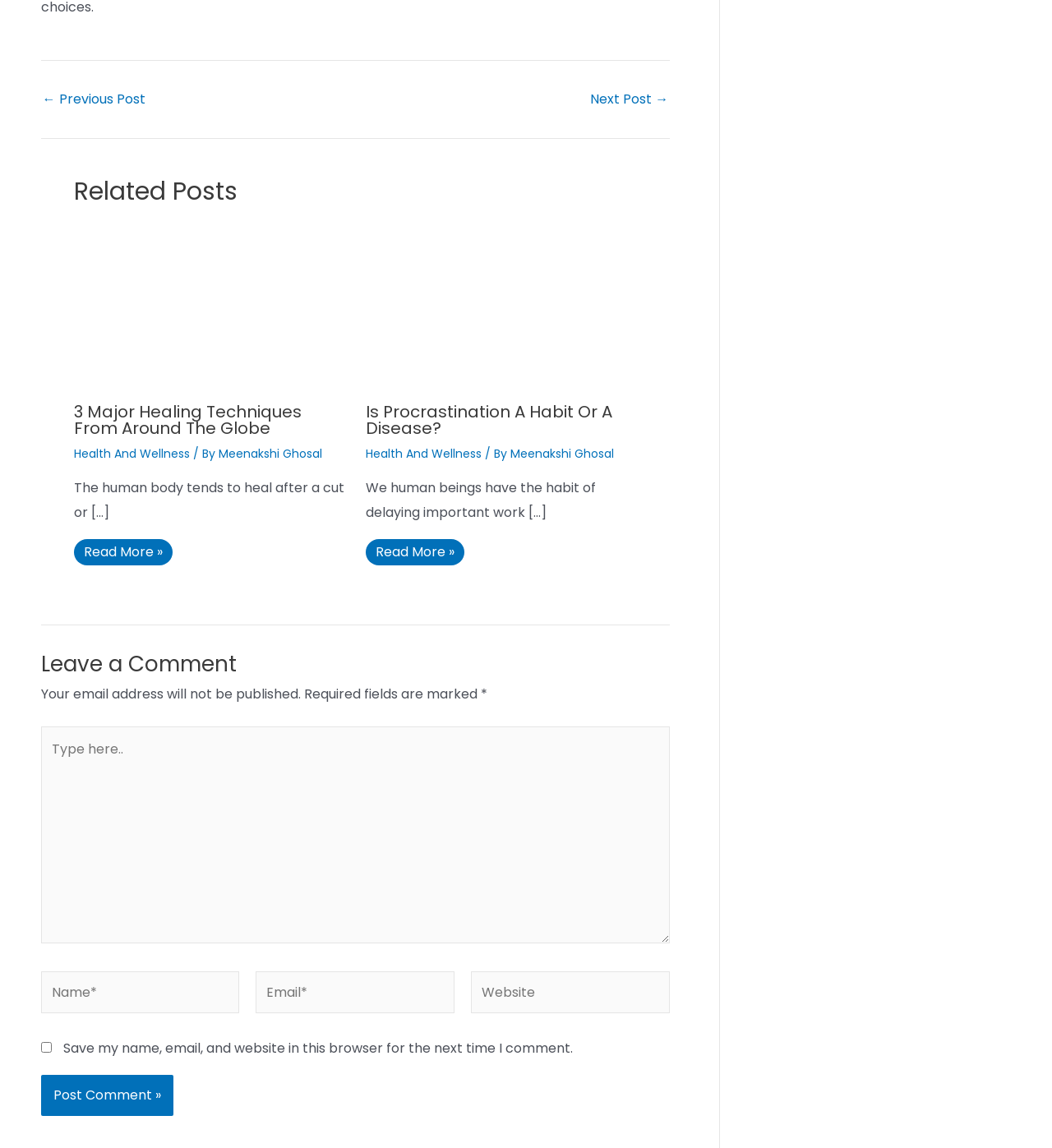Please find the bounding box coordinates of the element that must be clicked to perform the given instruction: "Leave a comment". The coordinates should be four float numbers from 0 to 1, i.e., [left, top, right, bottom].

[0.039, 0.545, 0.637, 0.594]